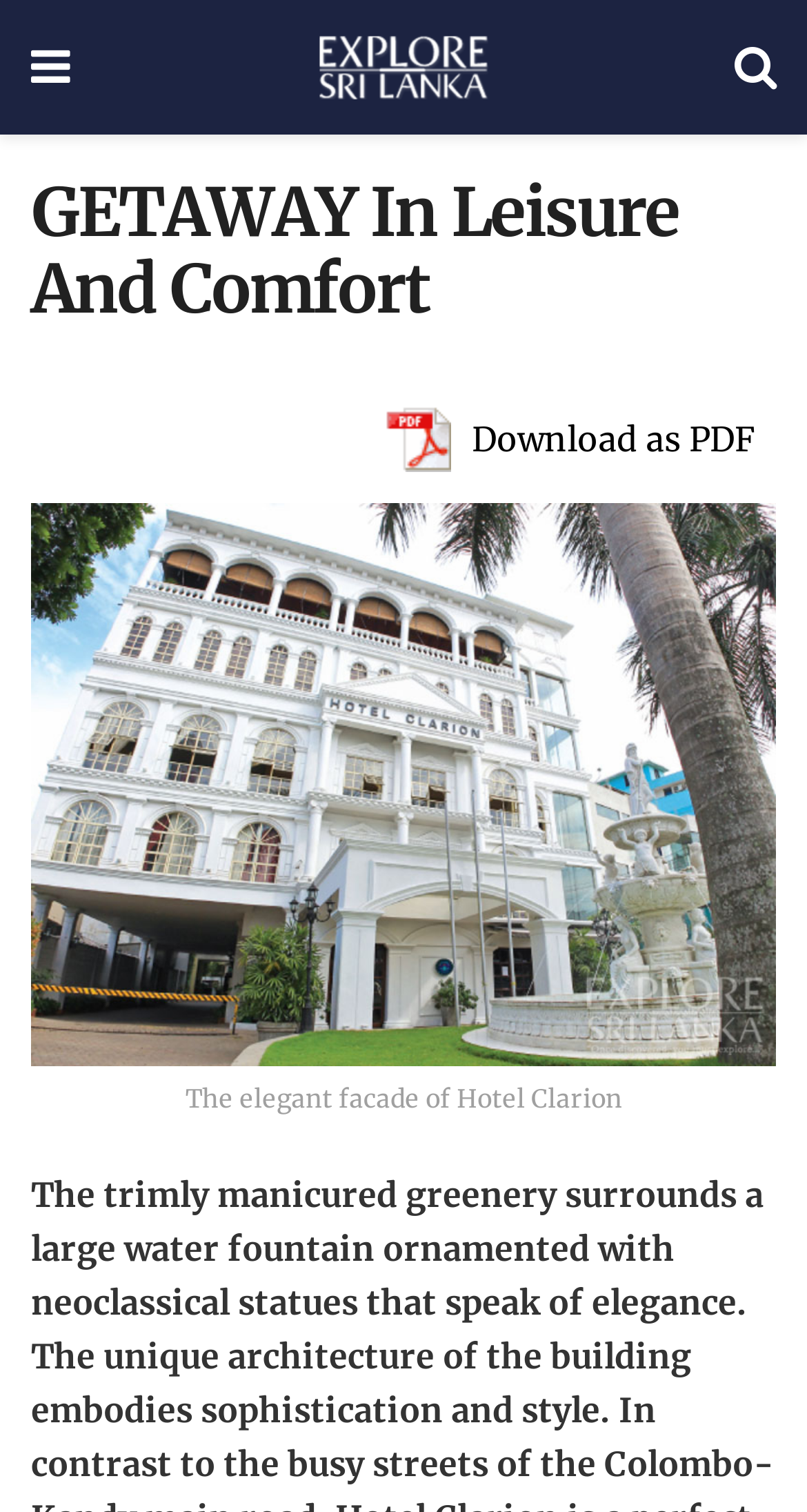What is the theme of the hotel?
Look at the image and answer the question with a single word or phrase.

Elegance and sophistication